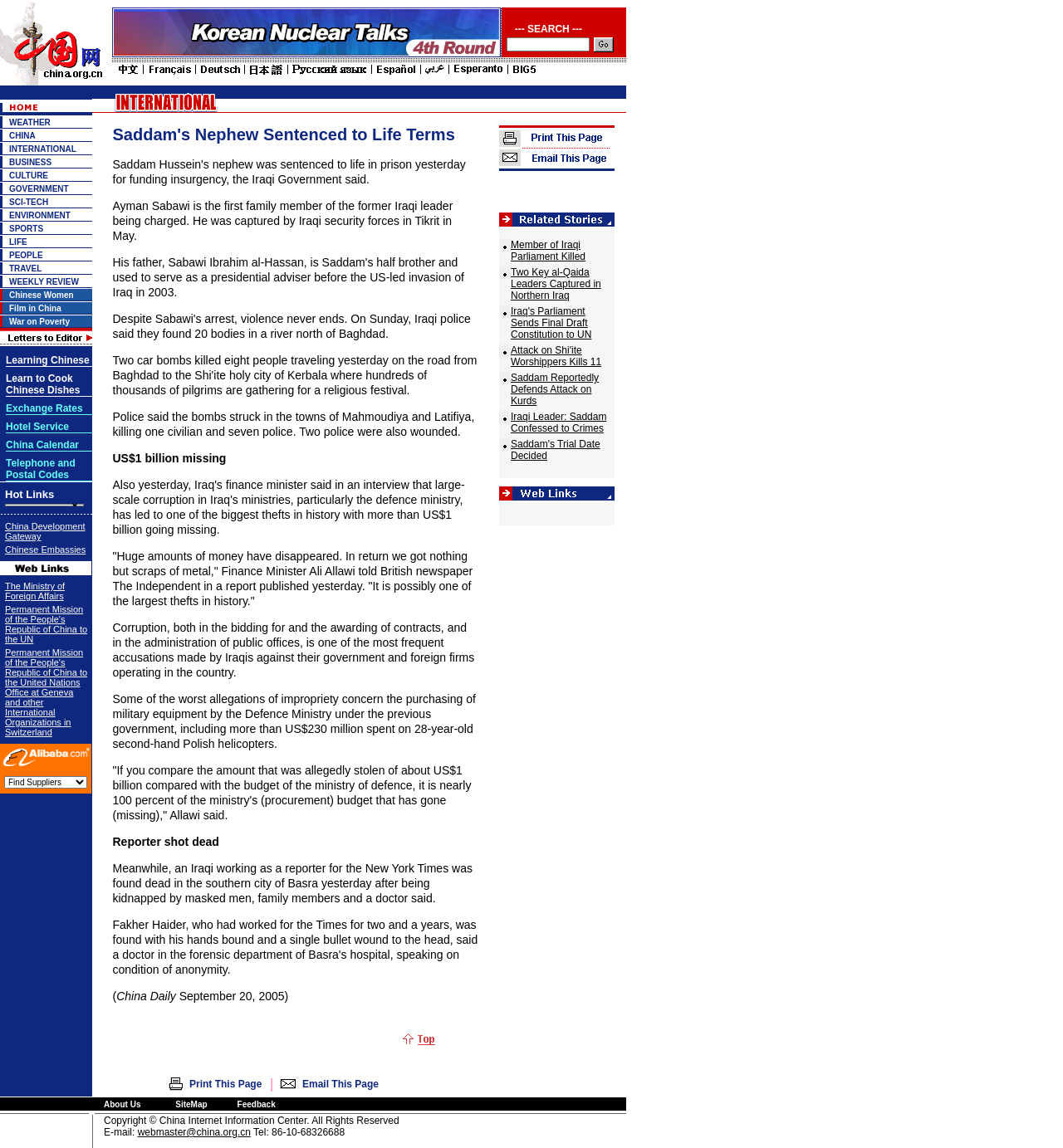Determine the bounding box coordinates of the region that needs to be clicked to achieve the task: "Click on the weather link".

[0.0, 0.077, 0.087, 0.089]